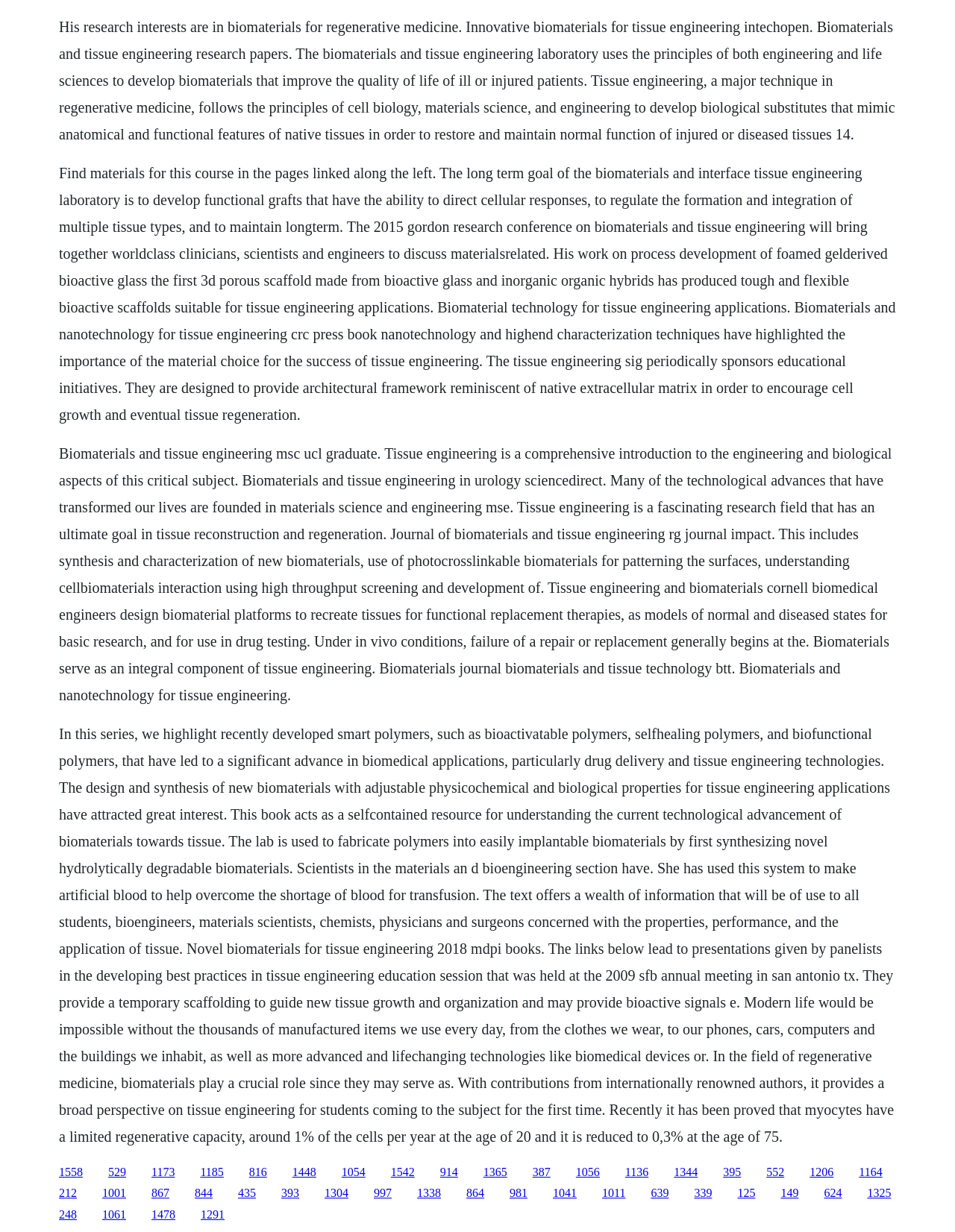What is the goal of tissue engineering?
We need a detailed and exhaustive answer to the question. Please elaborate.

According to the webpage, tissue engineering has an ultimate goal in tissue reconstruction and regeneration, which is mentioned in the second paragraph.